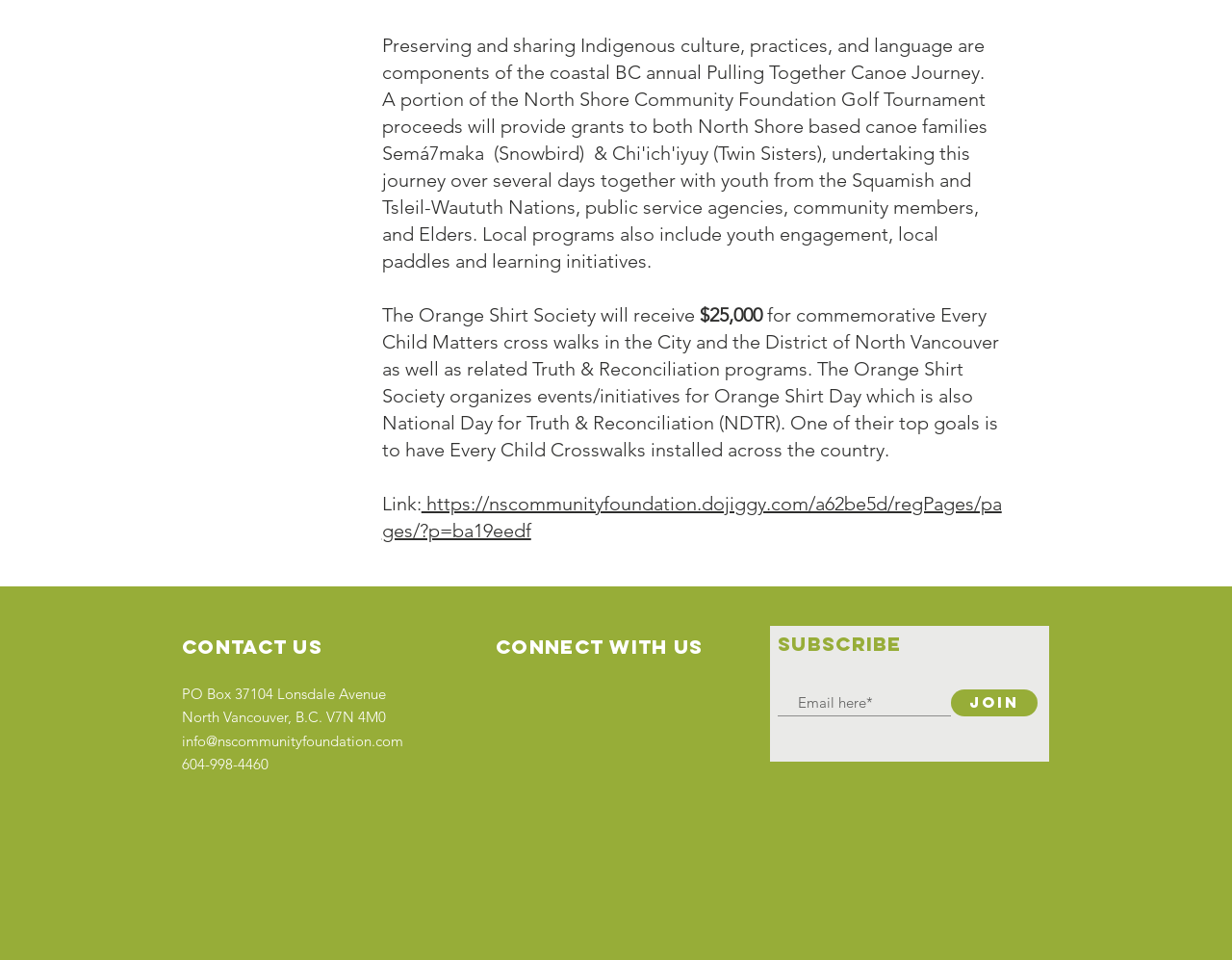Kindly determine the bounding box coordinates of the area that needs to be clicked to fulfill this instruction: "Visit the Facebook page".

[0.414, 0.711, 0.445, 0.75]